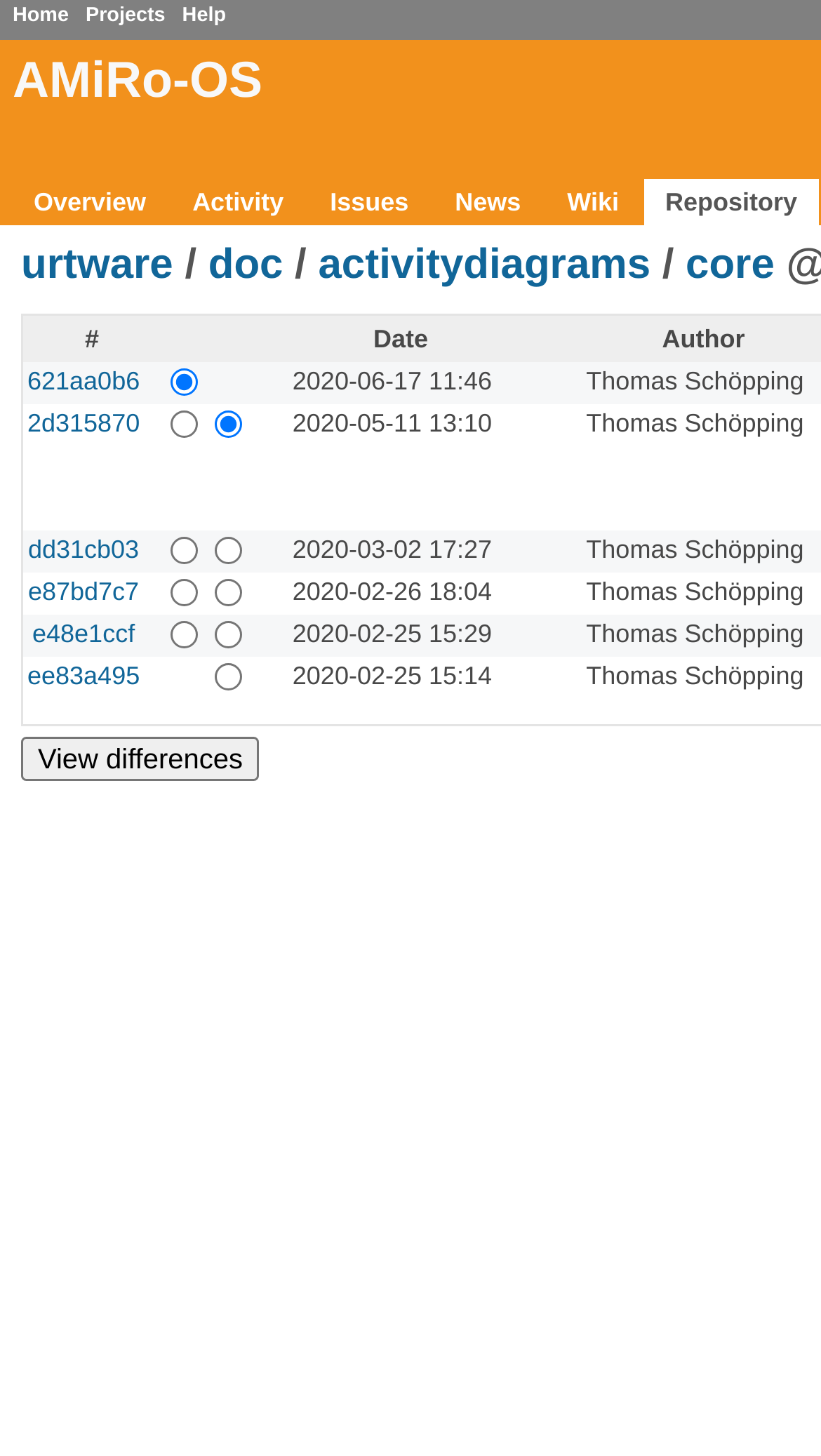What is the purpose of the 'View differences' button?
Use the image to answer the question with a single word or phrase.

To view differences